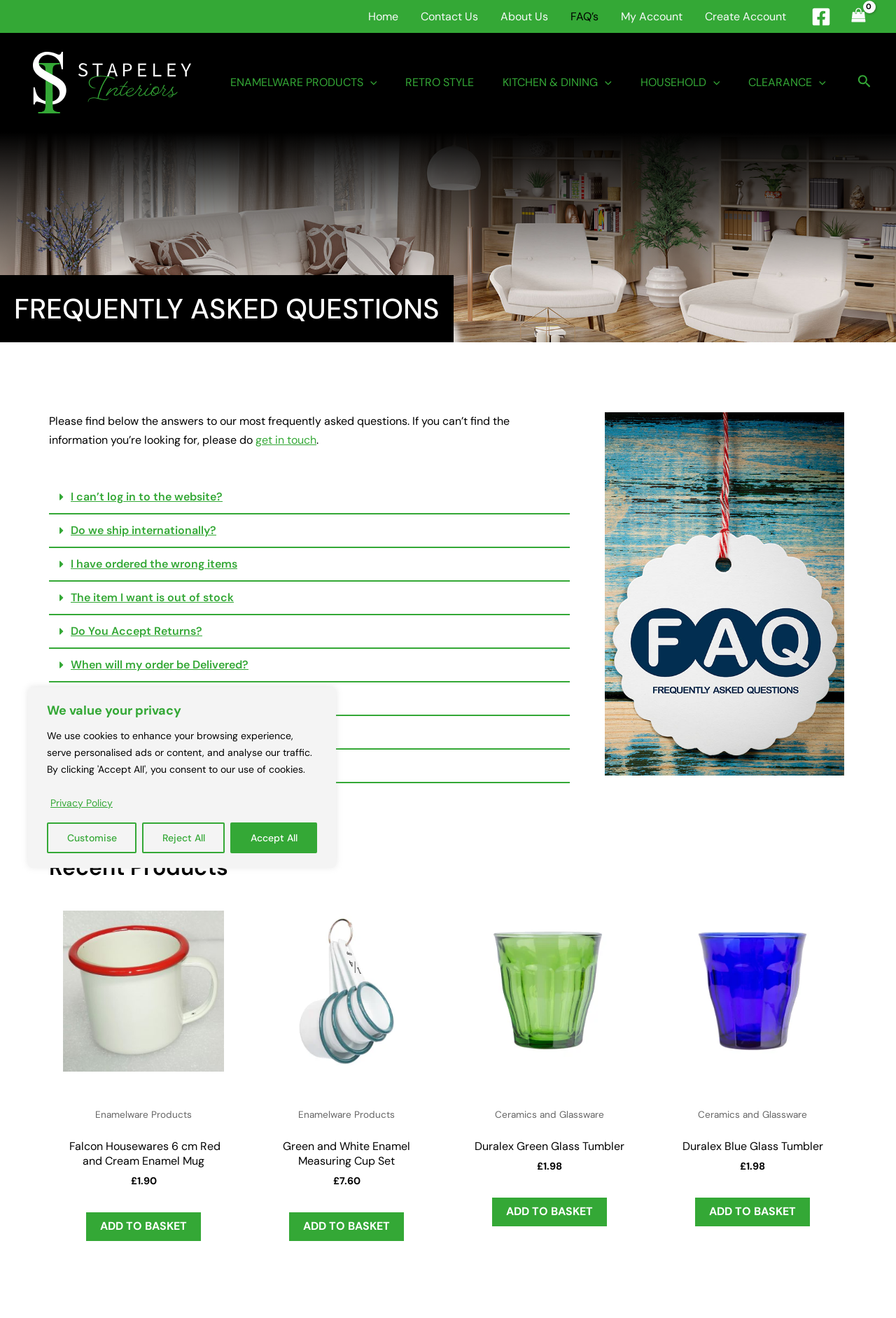Answer in one word or a short phrase: 
What is the name of the company?

Stapeley Interiors